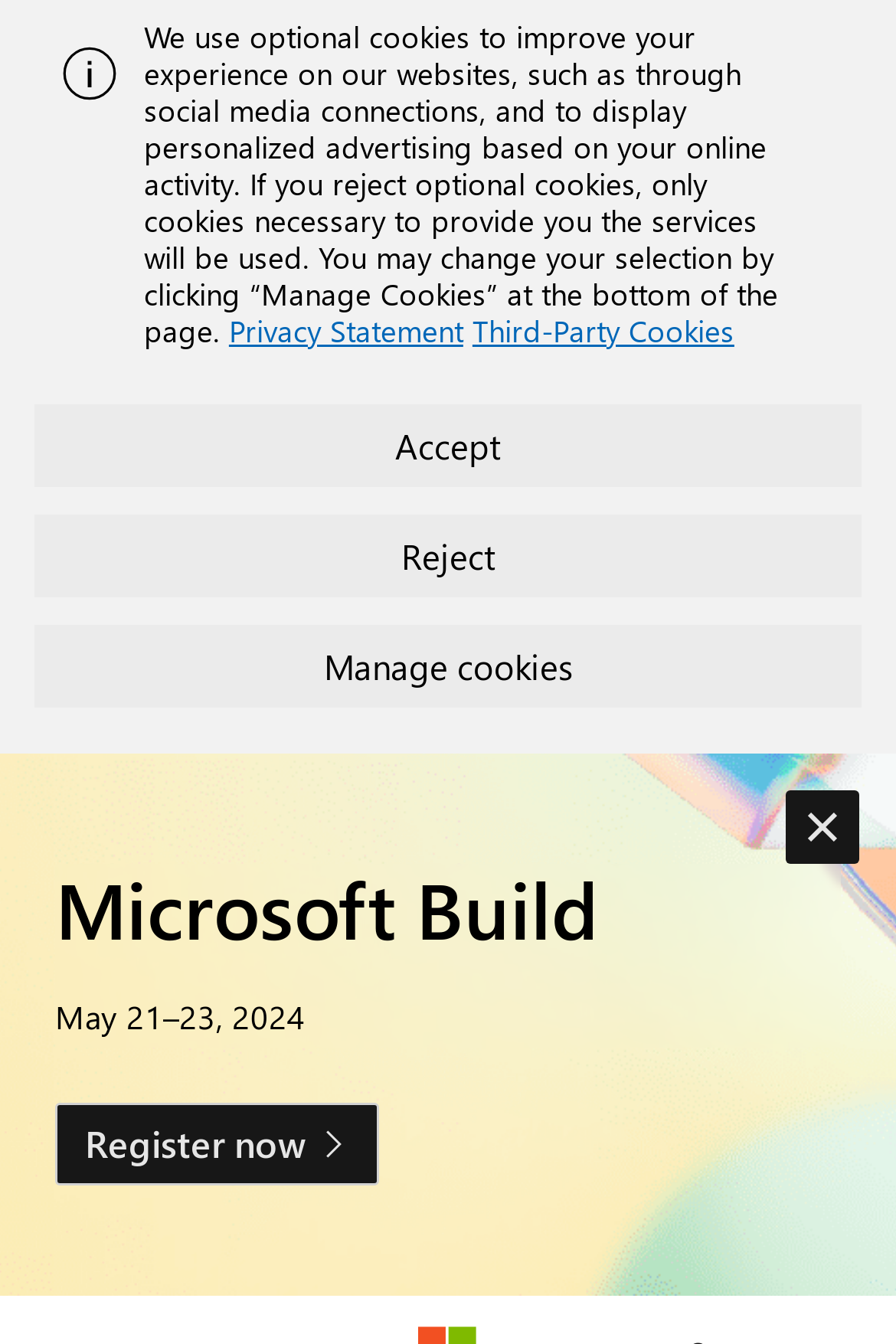Identify and extract the main heading of the webpage.

how to import email from another server migrate from IMAP into an existing (but different) email